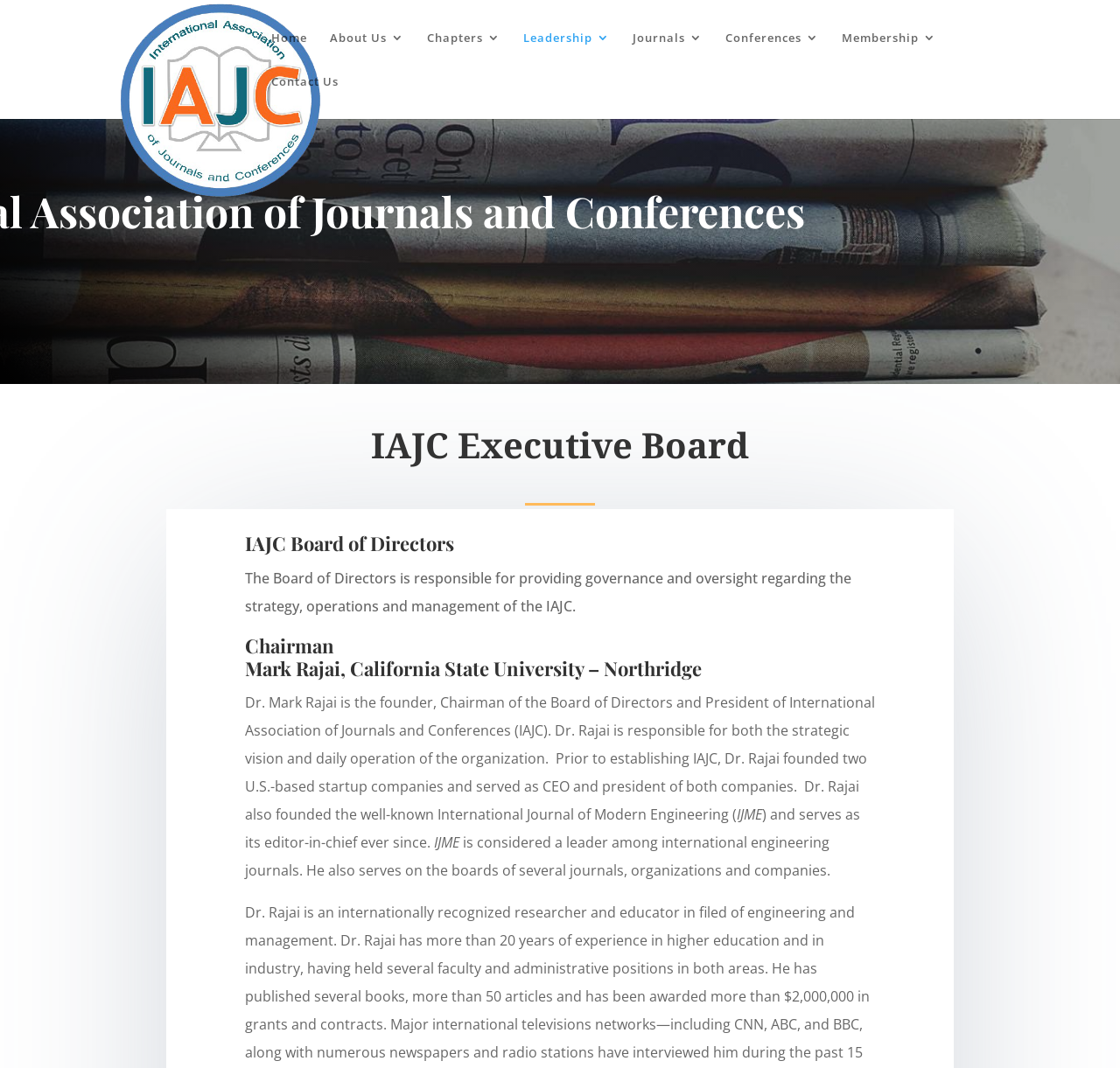Locate the bounding box coordinates of the clickable region to complete the following instruction: "learn about IAJC board of directors."

[0.219, 0.498, 0.781, 0.528]